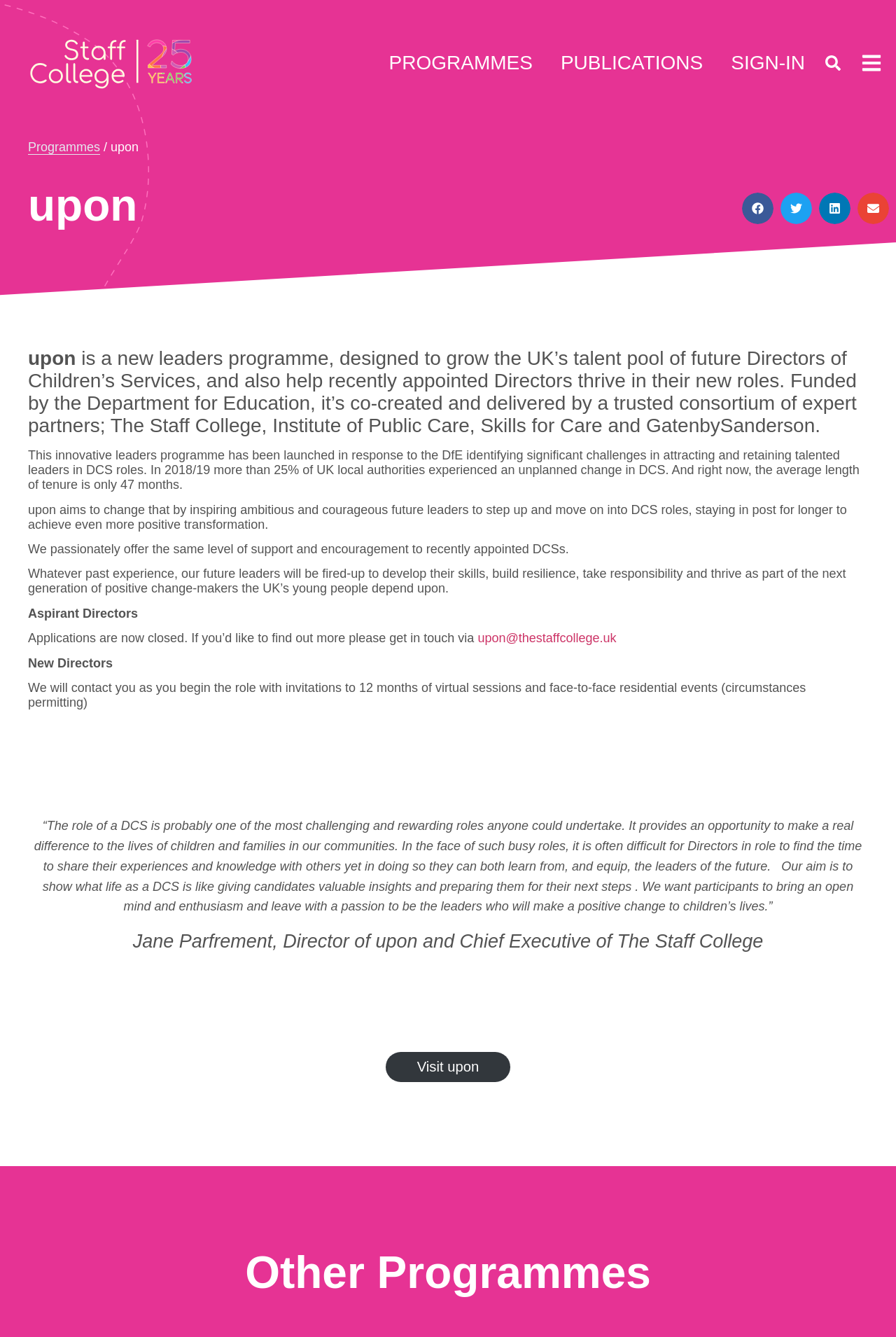Identify the bounding box coordinates of the element to click to follow this instruction: 'Learn more about upon programme'. Ensure the coordinates are four float values between 0 and 1, provided as [left, top, right, bottom].

[0.43, 0.787, 0.57, 0.809]